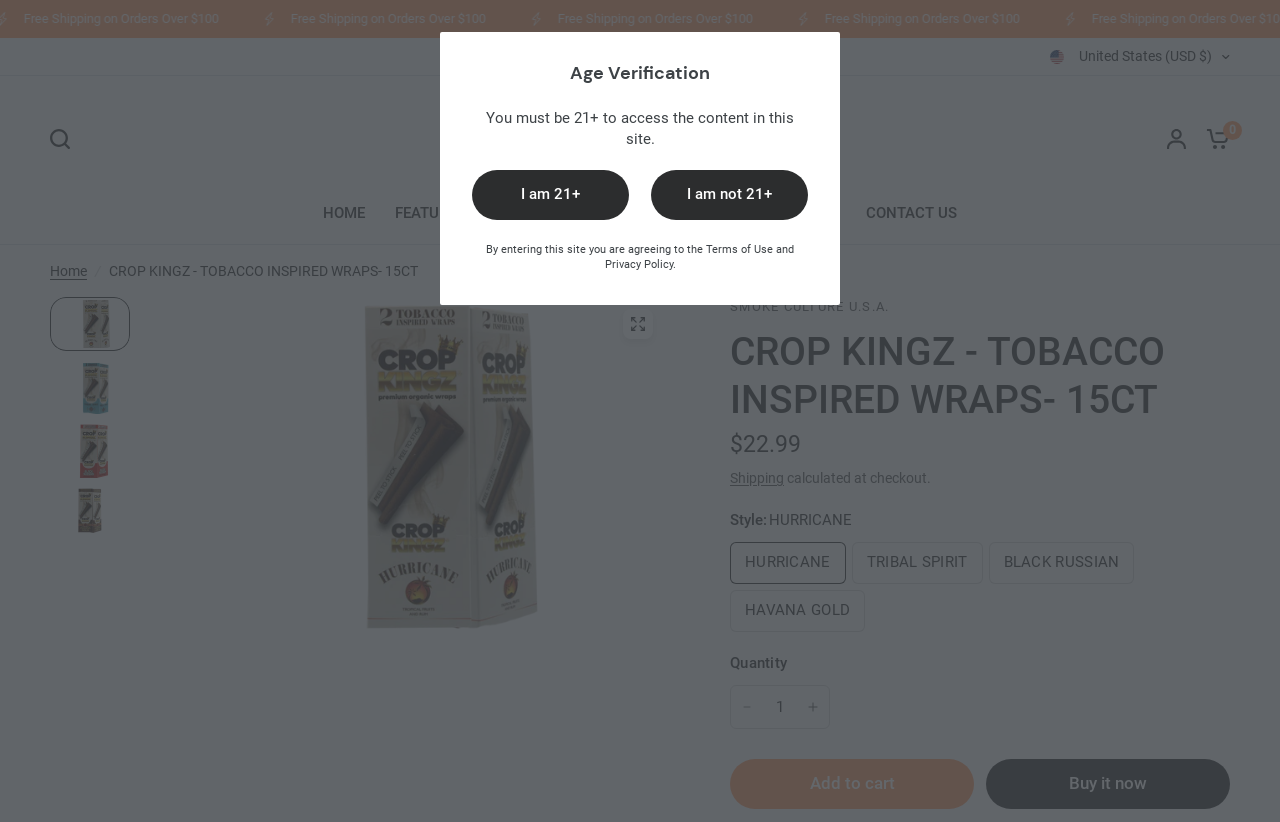Specify the bounding box coordinates for the region that must be clicked to perform the given instruction: "Verify your age".

[0.369, 0.207, 0.491, 0.267]